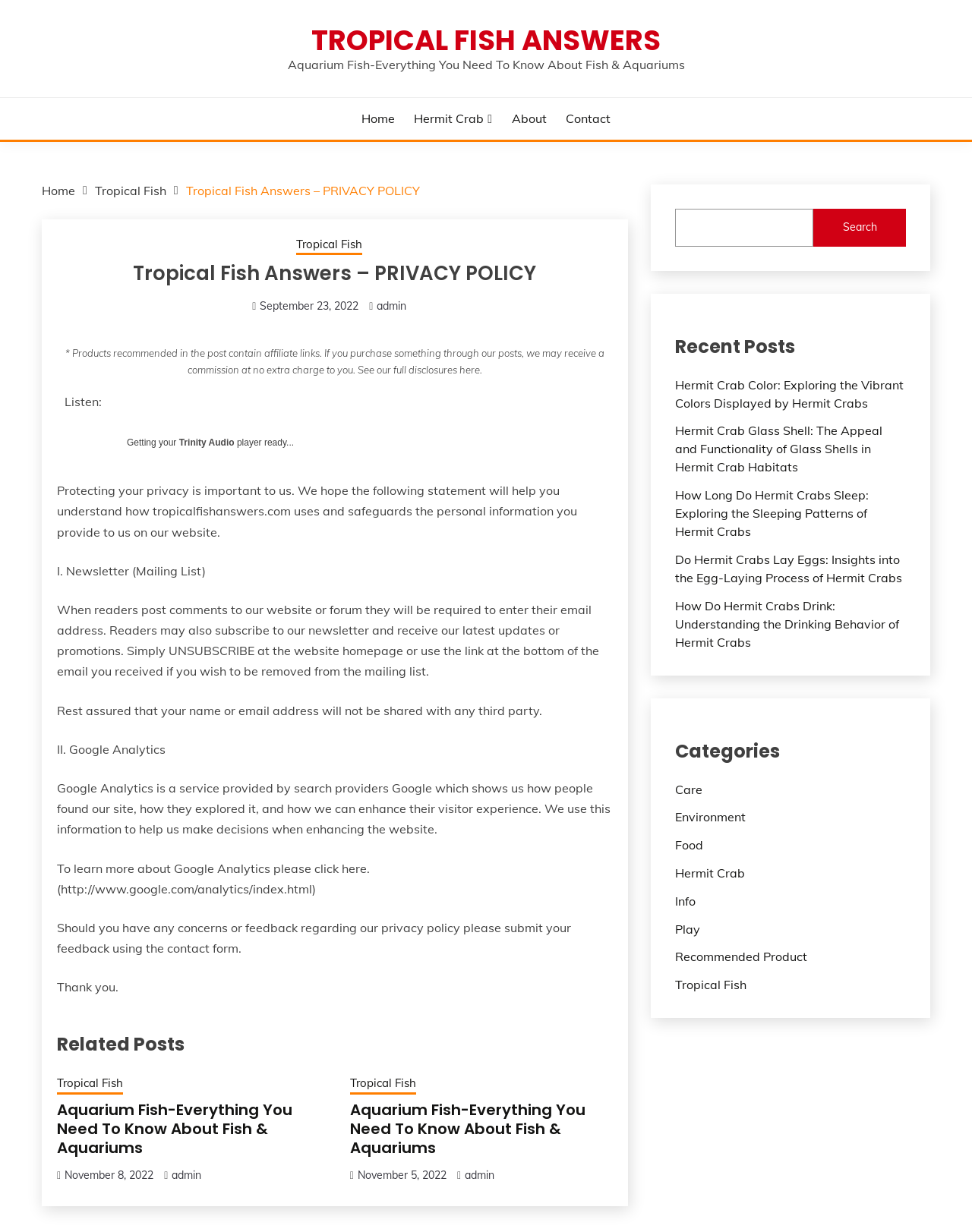Using the element description provided, determine the bounding box coordinates in the format (top-left x, top-left y, bottom-right x, bottom-right y). Ensure that all values are floating point numbers between 0 and 1. Element description: Hermit Crab

[0.694, 0.702, 0.766, 0.715]